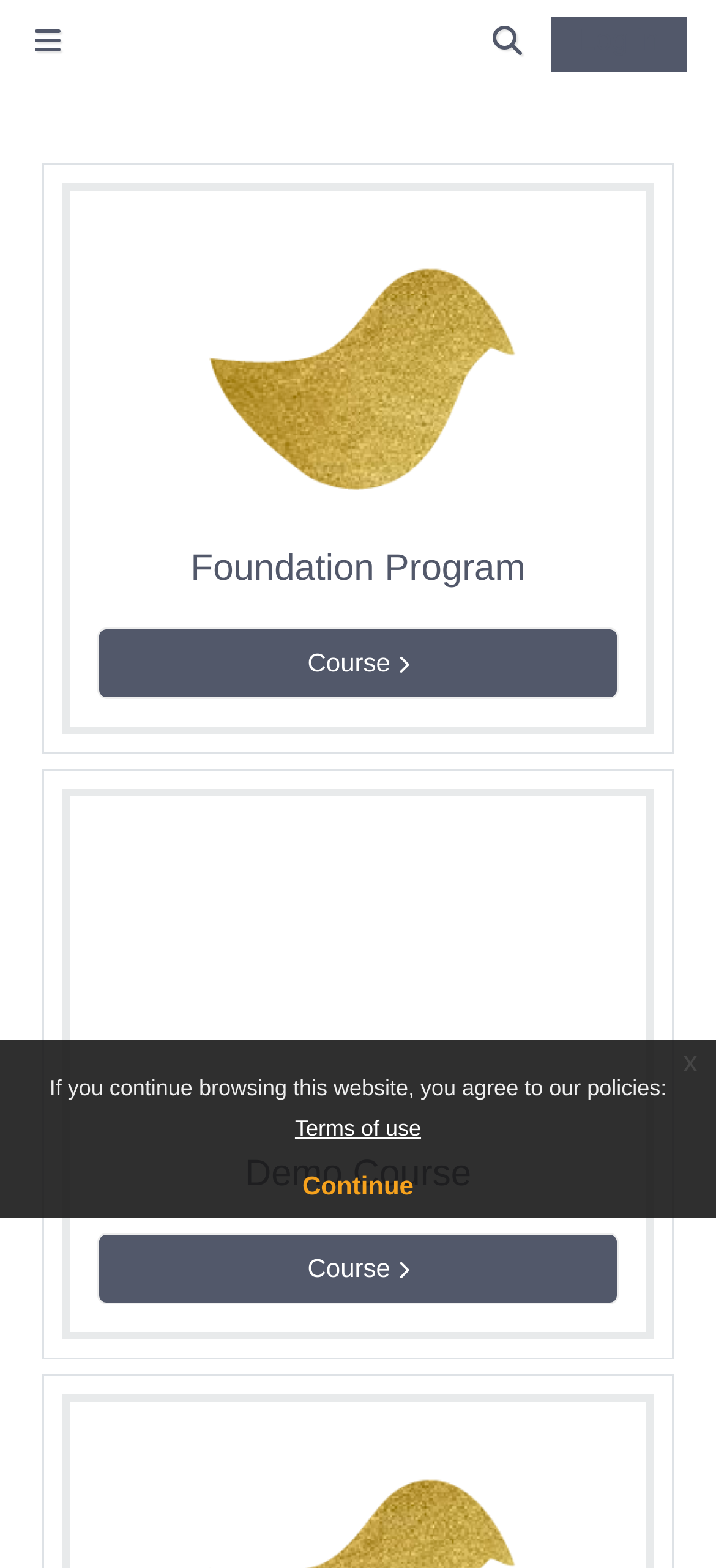Could you provide the bounding box coordinates for the portion of the screen to click to complete this instruction: "Open side panel"?

[0.038, 0.014, 0.095, 0.04]